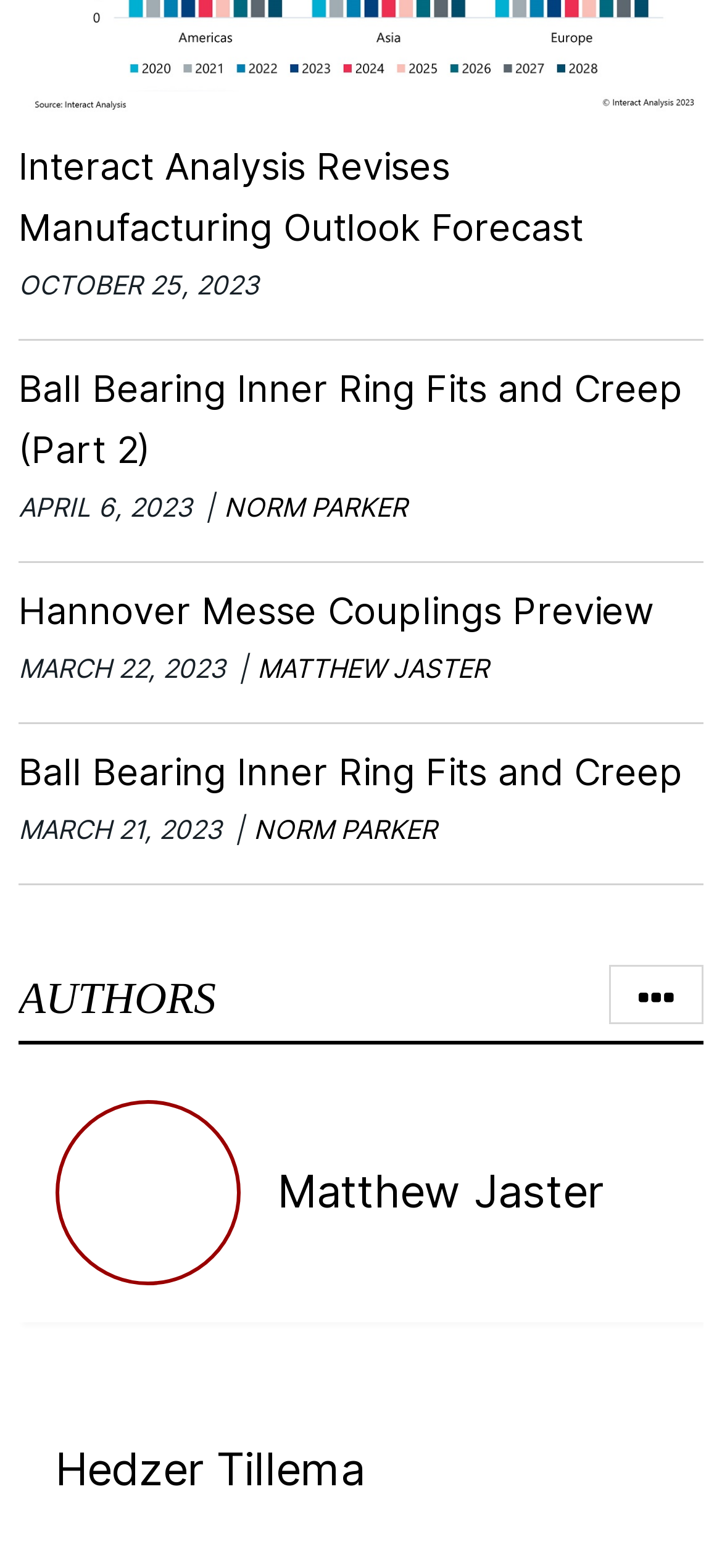Use a single word or phrase to respond to the question:
What is the topic of the third article?

Hannover Messe Couplings Preview